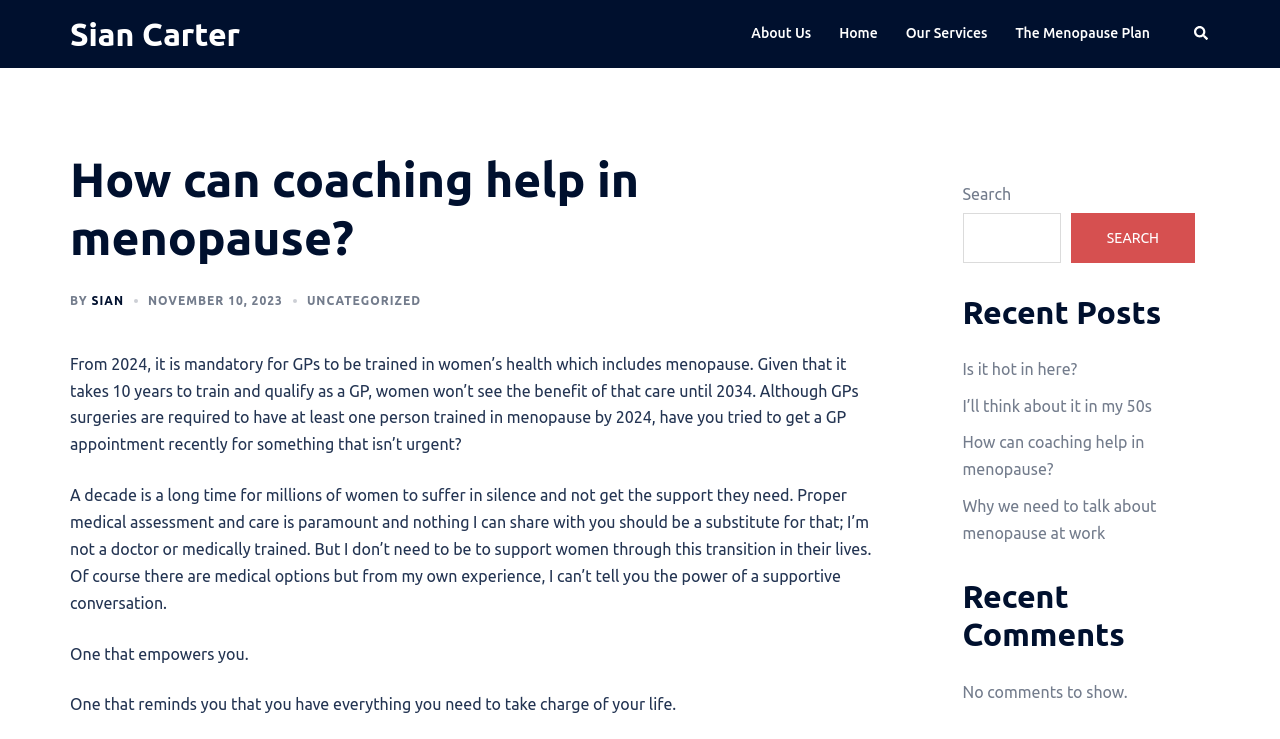Identify the bounding box coordinates for the UI element described as follows: "Is it hot in here?". Ensure the coordinates are four float numbers between 0 and 1, formatted as [left, top, right, bottom].

[0.752, 0.487, 0.841, 0.511]